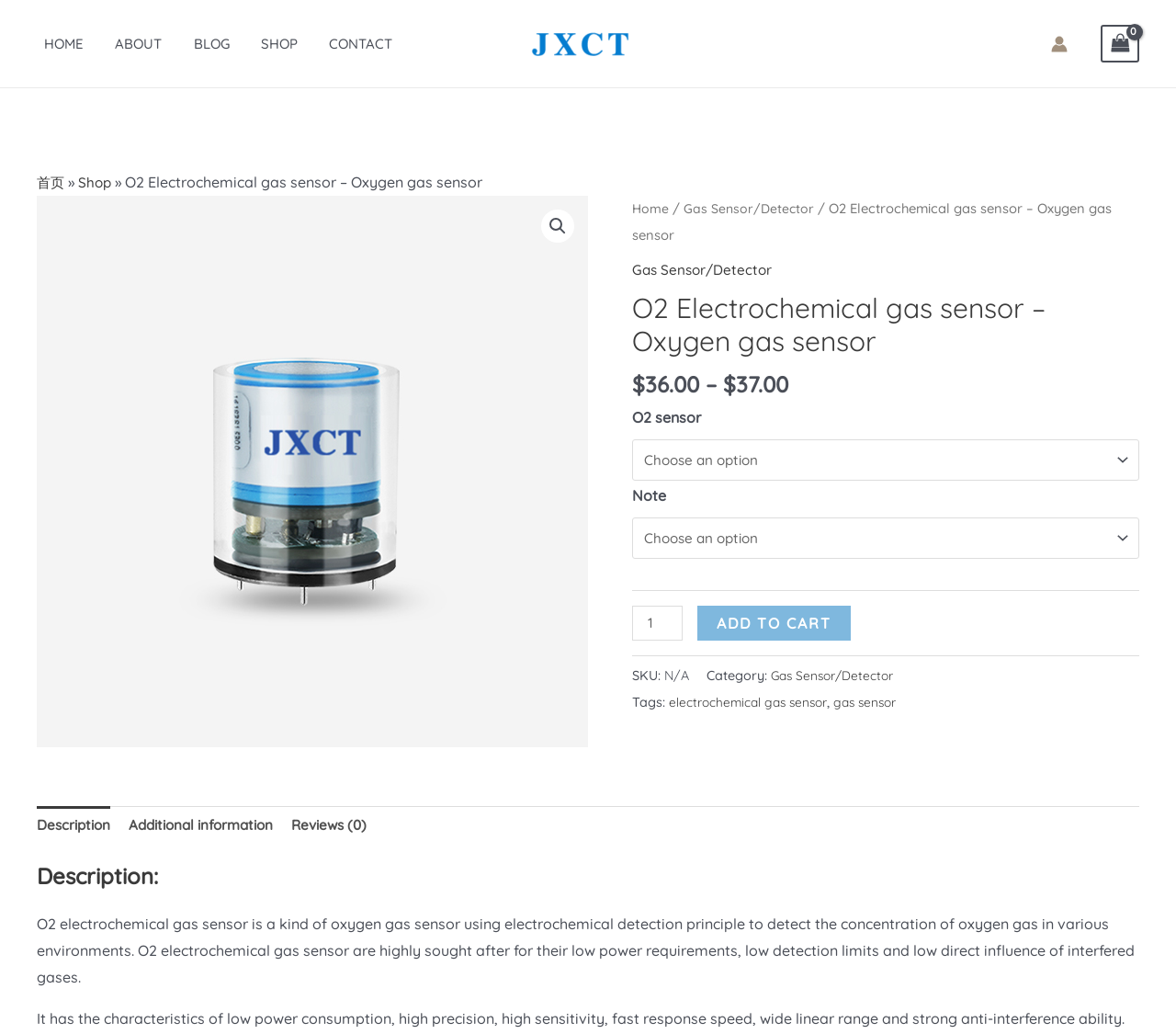Identify the bounding box coordinates for the region of the element that should be clicked to carry out the instruction: "Select the 'O2 sensor' option". The bounding box coordinates should be four float numbers between 0 and 1, i.e., [left, top, right, bottom].

[0.538, 0.425, 0.969, 0.467]